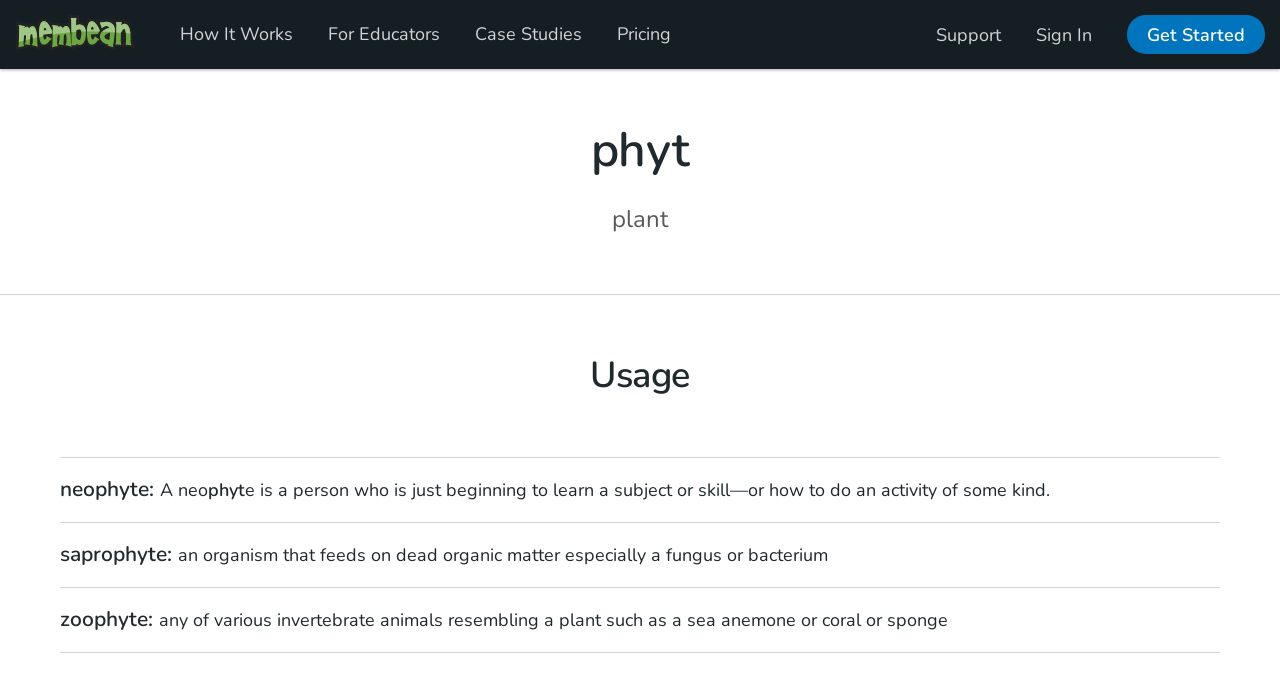Determine the bounding box coordinates for the area that should be clicked to carry out the following instruction: "click on the 'Get Started' button".

[0.88, 0.021, 0.988, 0.077]